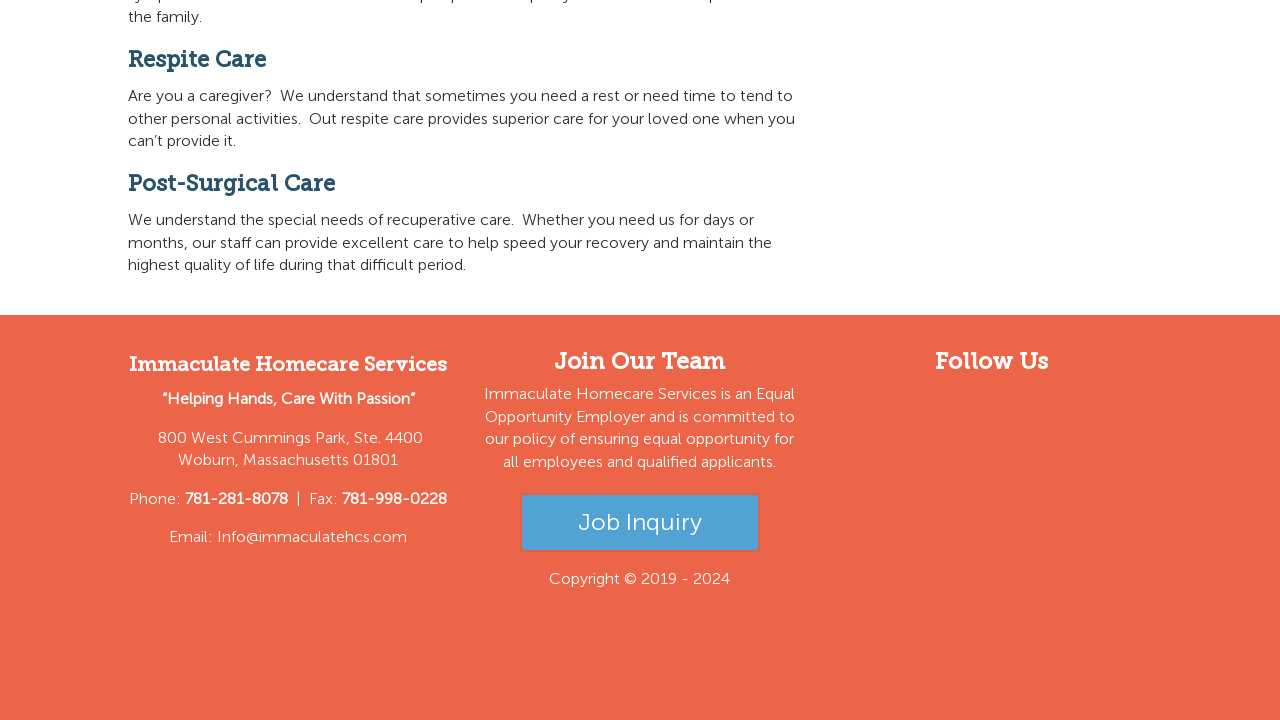How many social media platforms are linked on the webpage? Look at the image and give a one-word or short phrase answer.

4